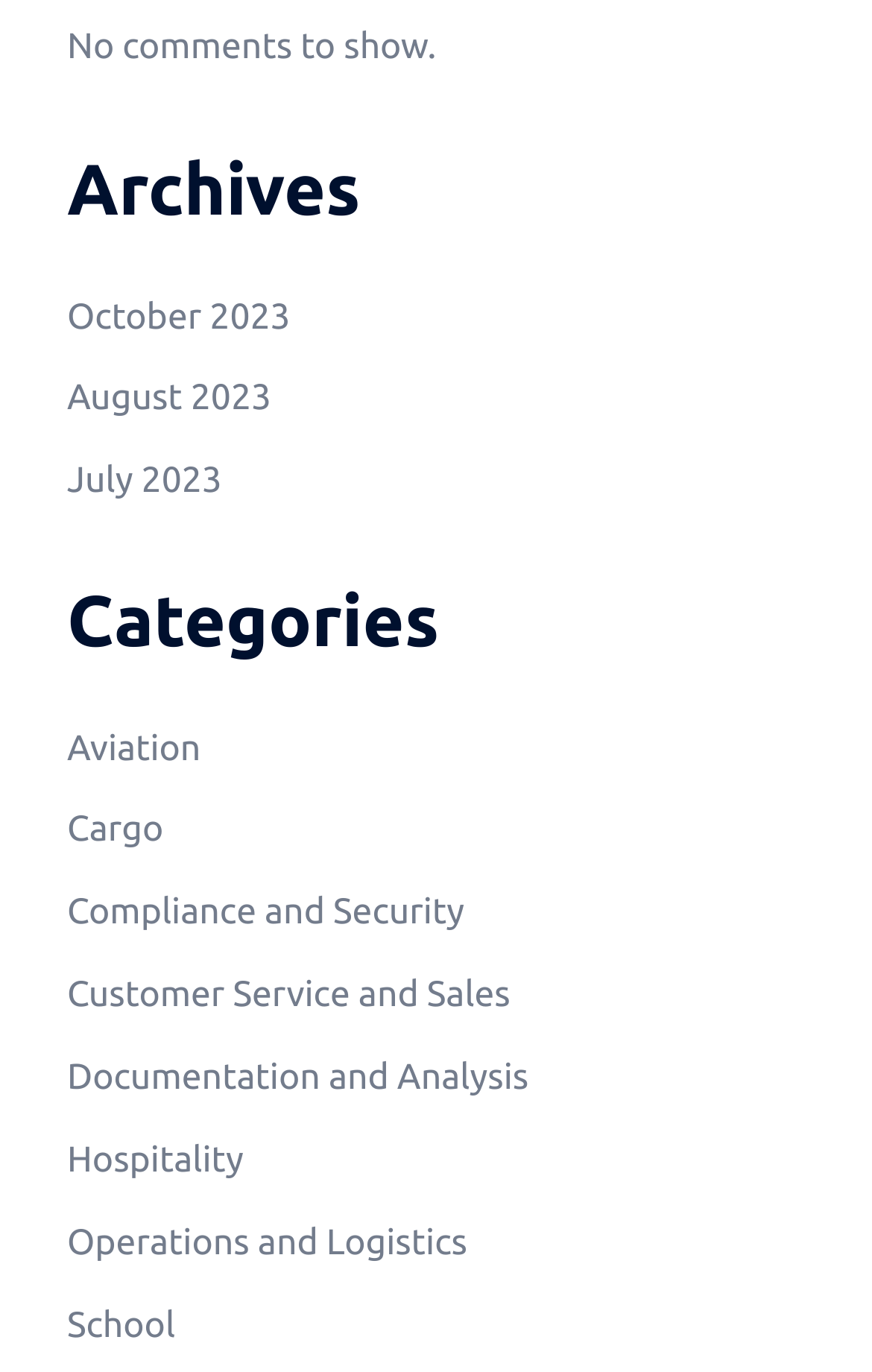Find the bounding box coordinates of the element to click in order to complete the given instruction: "explore Operations and Logistics."

[0.077, 0.891, 0.536, 0.92]